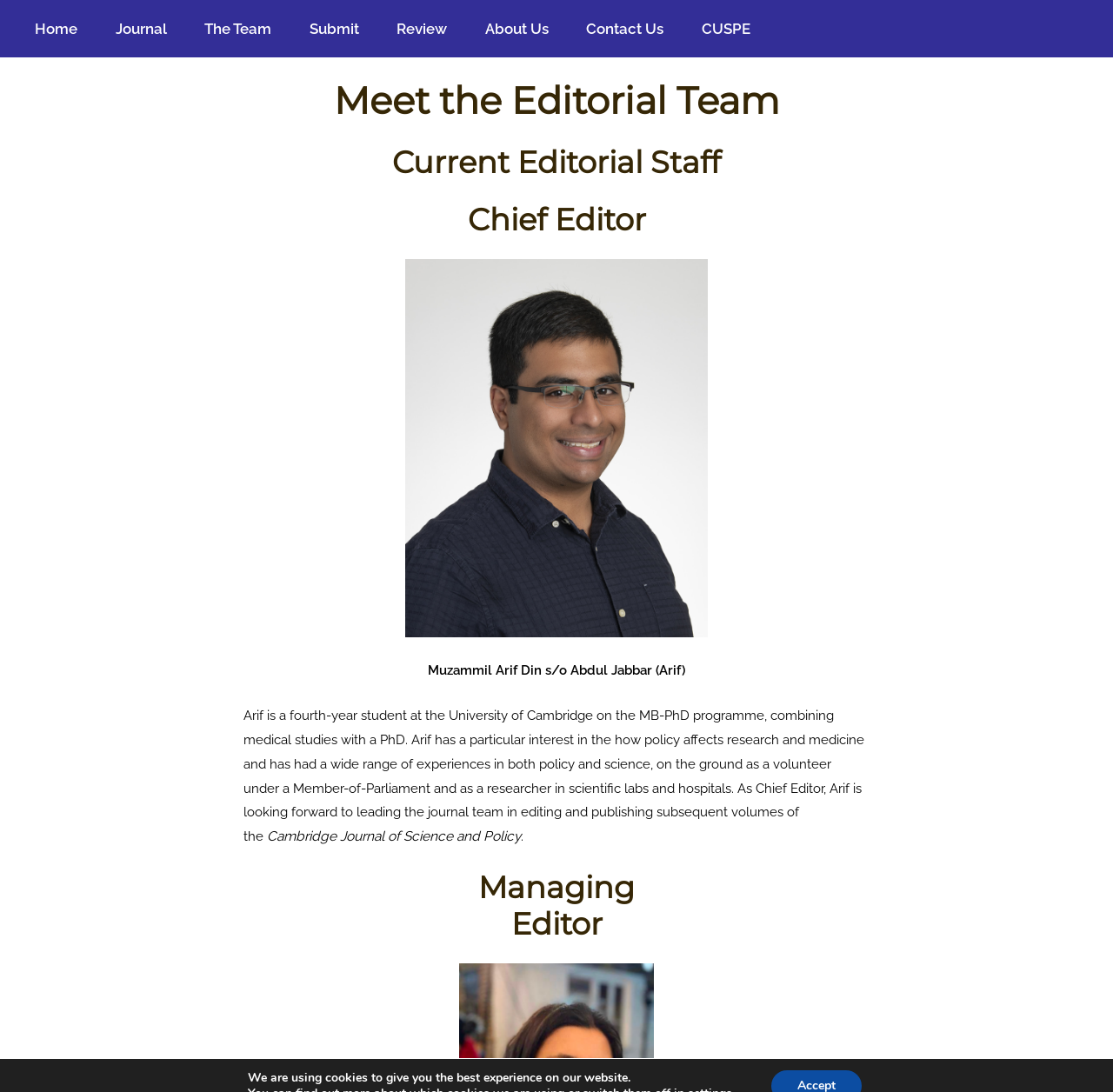Analyze the image and give a detailed response to the question:
What is the name of the Chief Editor?

I found the answer by looking at the section 'Chief Editor' and finding the corresponding text element that contains the name of the Chief Editor.